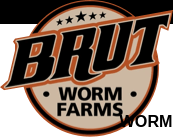How many stars are above the brand name?
Answer with a single word or phrase by referring to the visual content.

Four